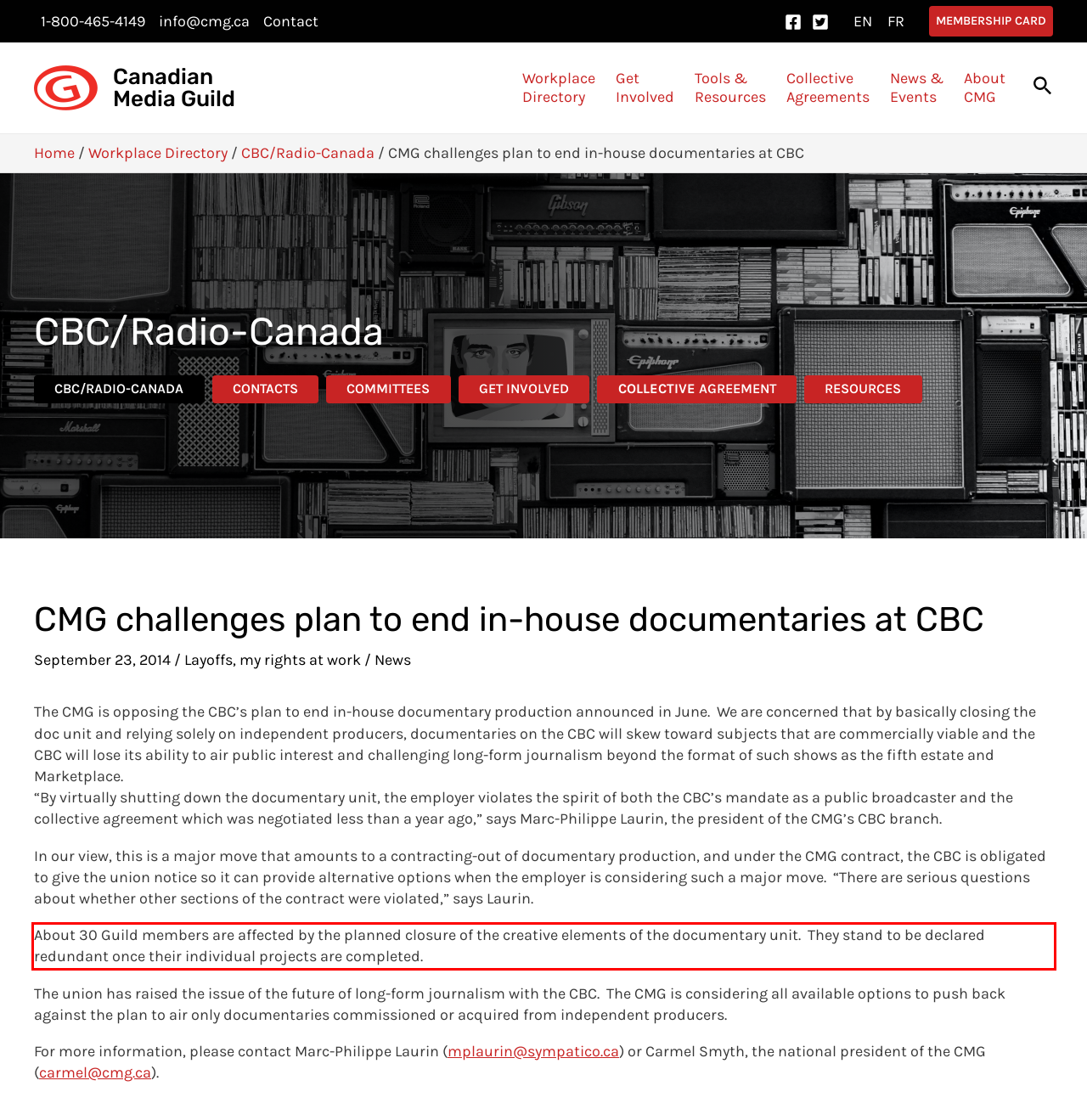With the given screenshot of a webpage, locate the red rectangle bounding box and extract the text content using OCR.

About 30 Guild members are affected by the planned closure of the creative elements of the documentary unit. They stand to be declared redundant once their individual projects are completed.